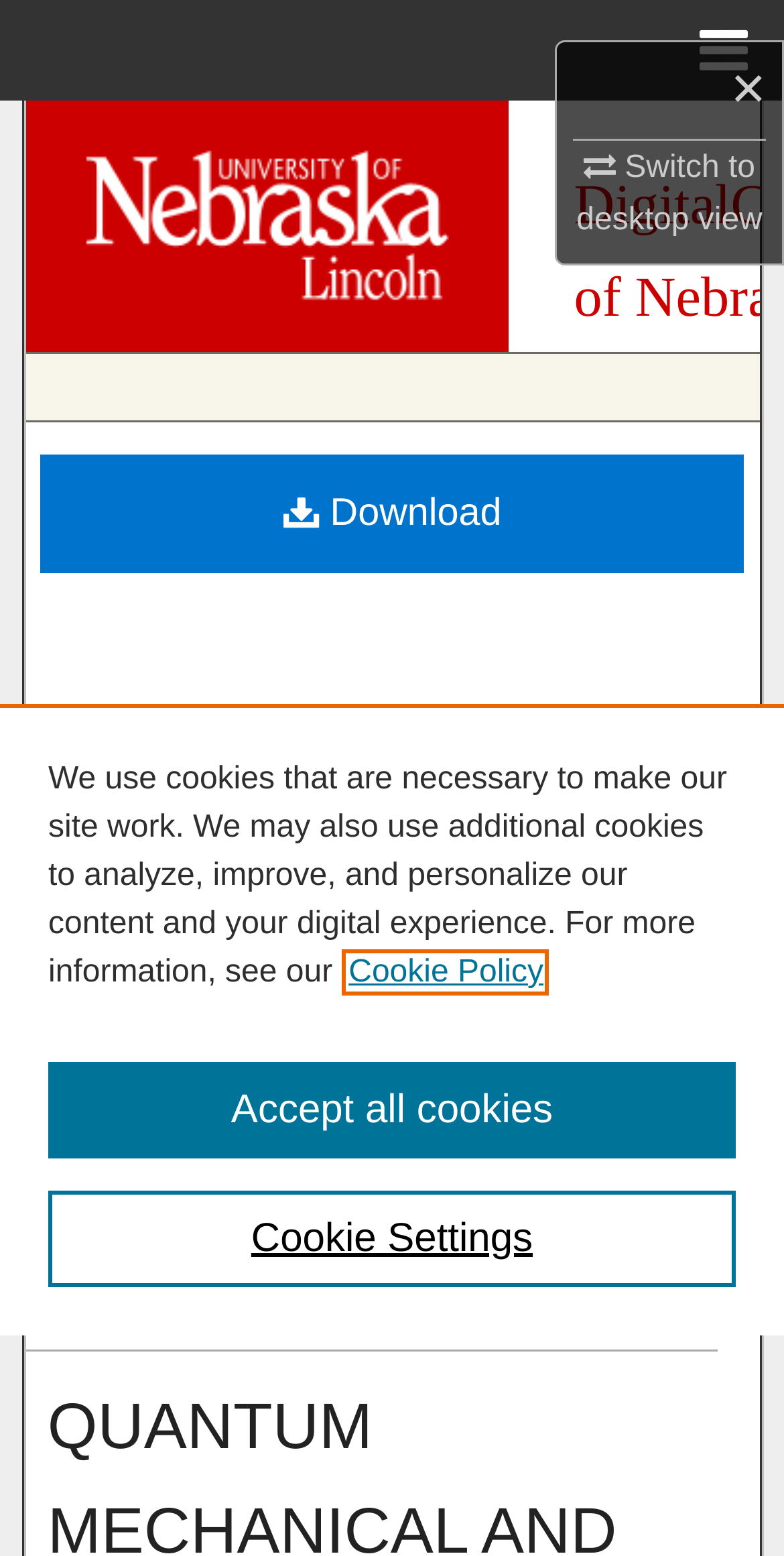What is the download option for?
Look at the image and respond with a single word or a short phrase.

The research